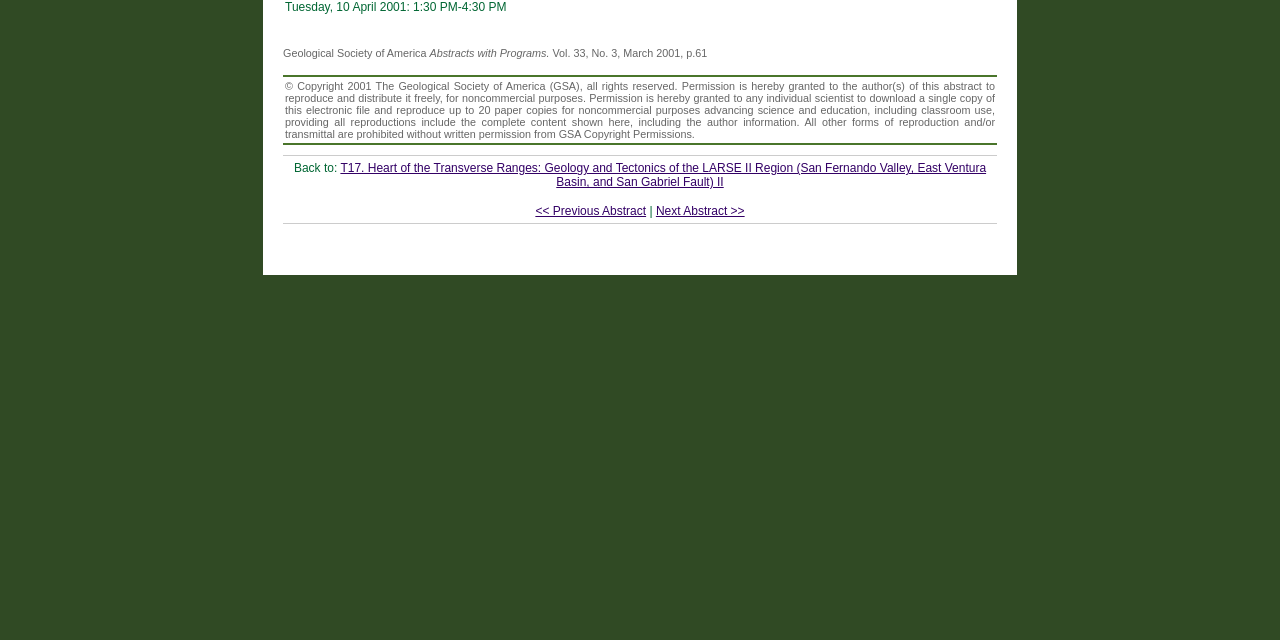Determine the bounding box coordinates (top-left x, top-left y, bottom-right x, bottom-right y) of the UI element described in the following text: << Previous Abstract

[0.418, 0.319, 0.505, 0.341]